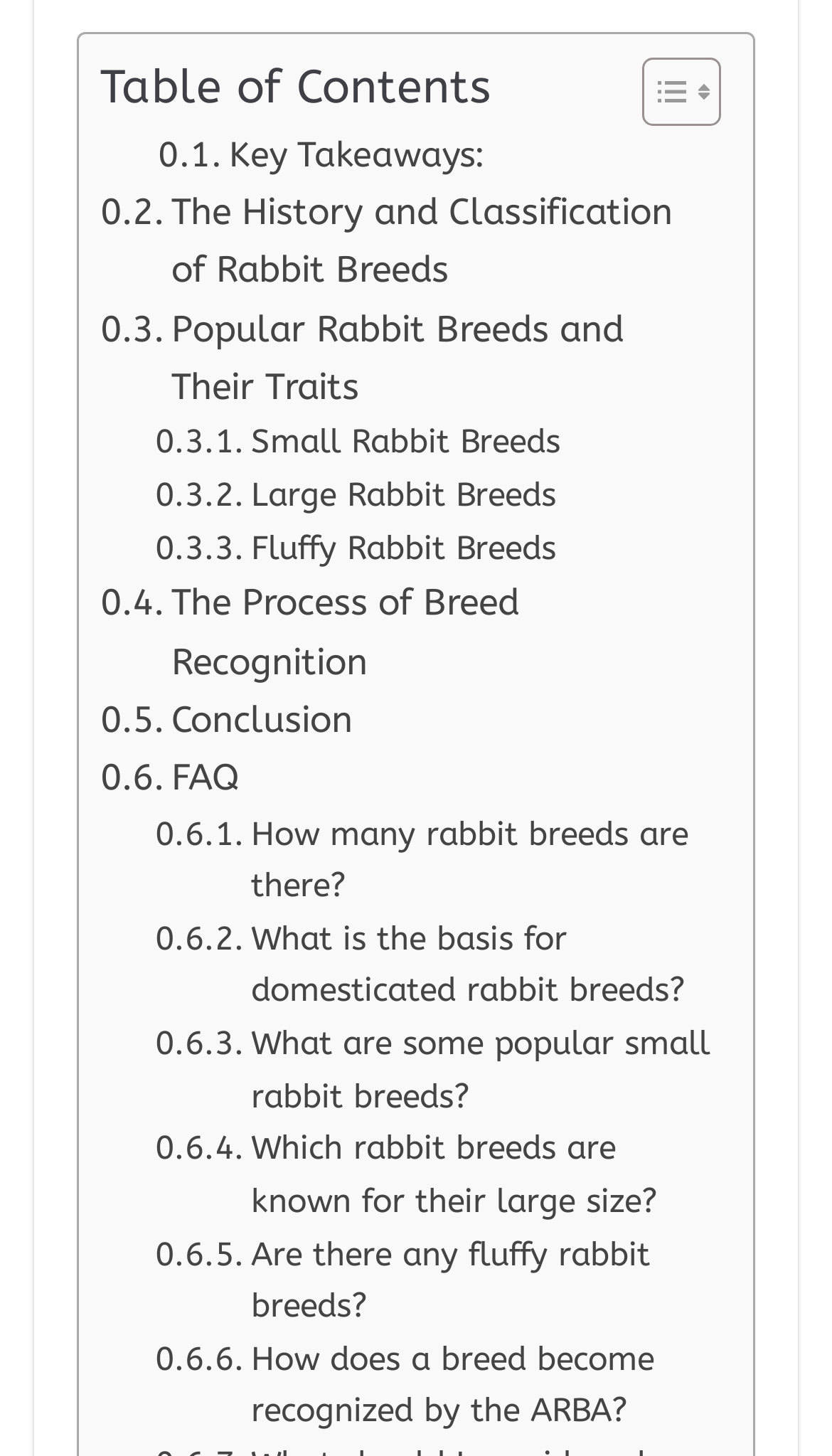Please specify the bounding box coordinates of the clickable section necessary to execute the following command: "Toggle Table of Content".

[0.733, 0.038, 0.854, 0.088]